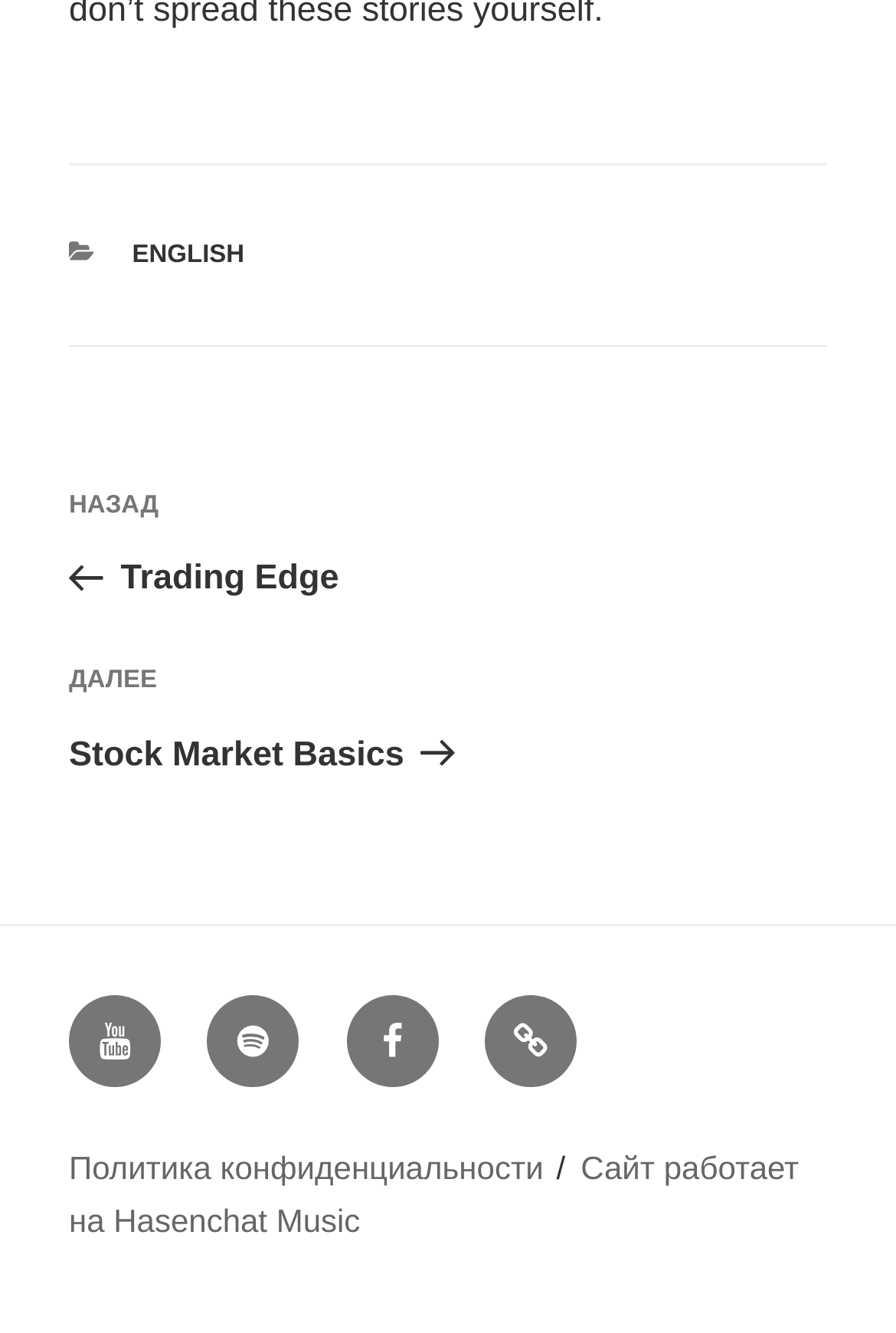What is the previous post about?
Respond to the question with a well-detailed and thorough answer.

In the navigation section, I found a link 'Предыдущая запись: Trading Edge', which indicates that the previous post is about Trading Edge.